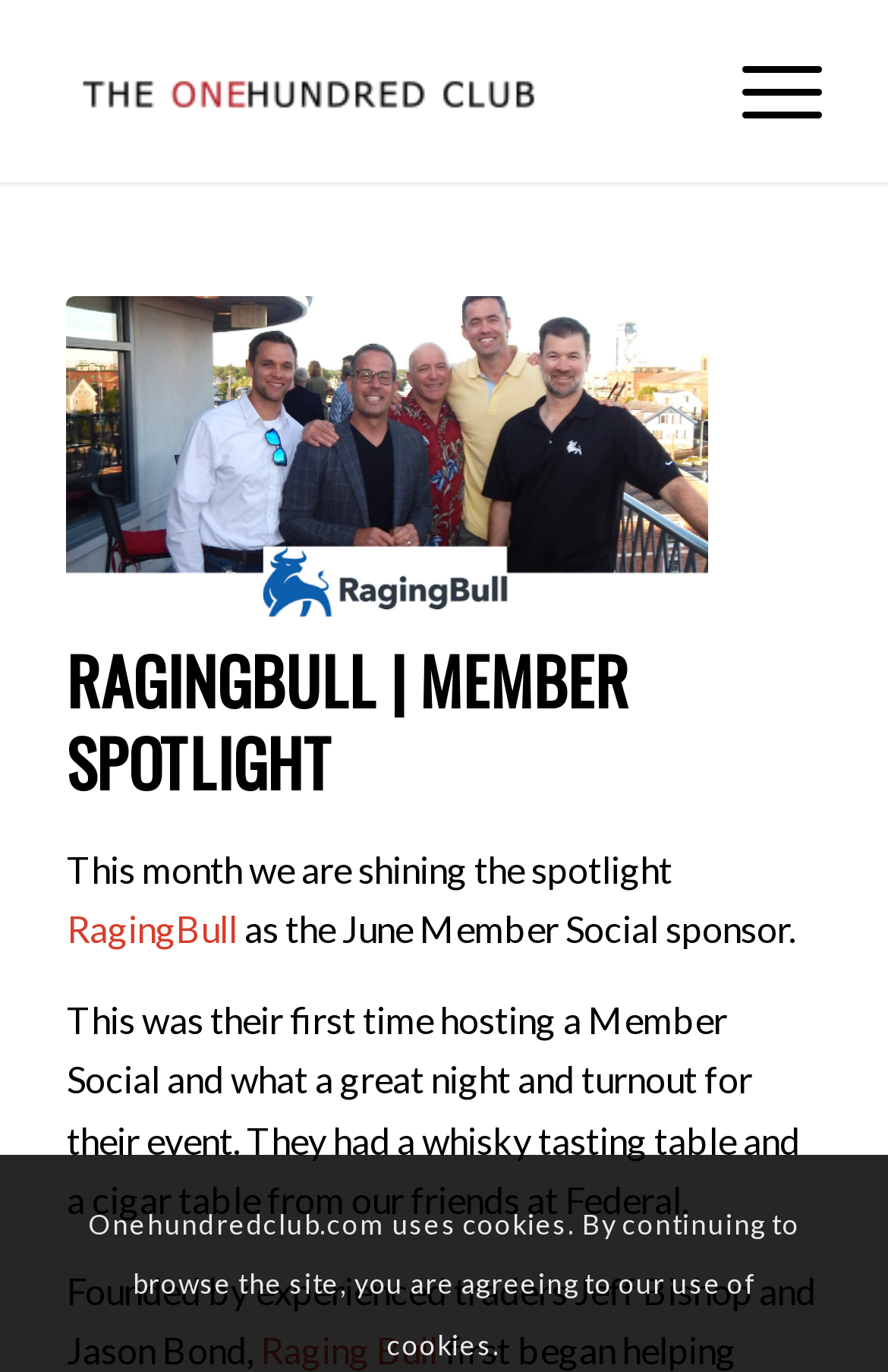What was special about RagingBull's event?
Based on the screenshot, respond with a single word or phrase.

Whisky and cigar tables